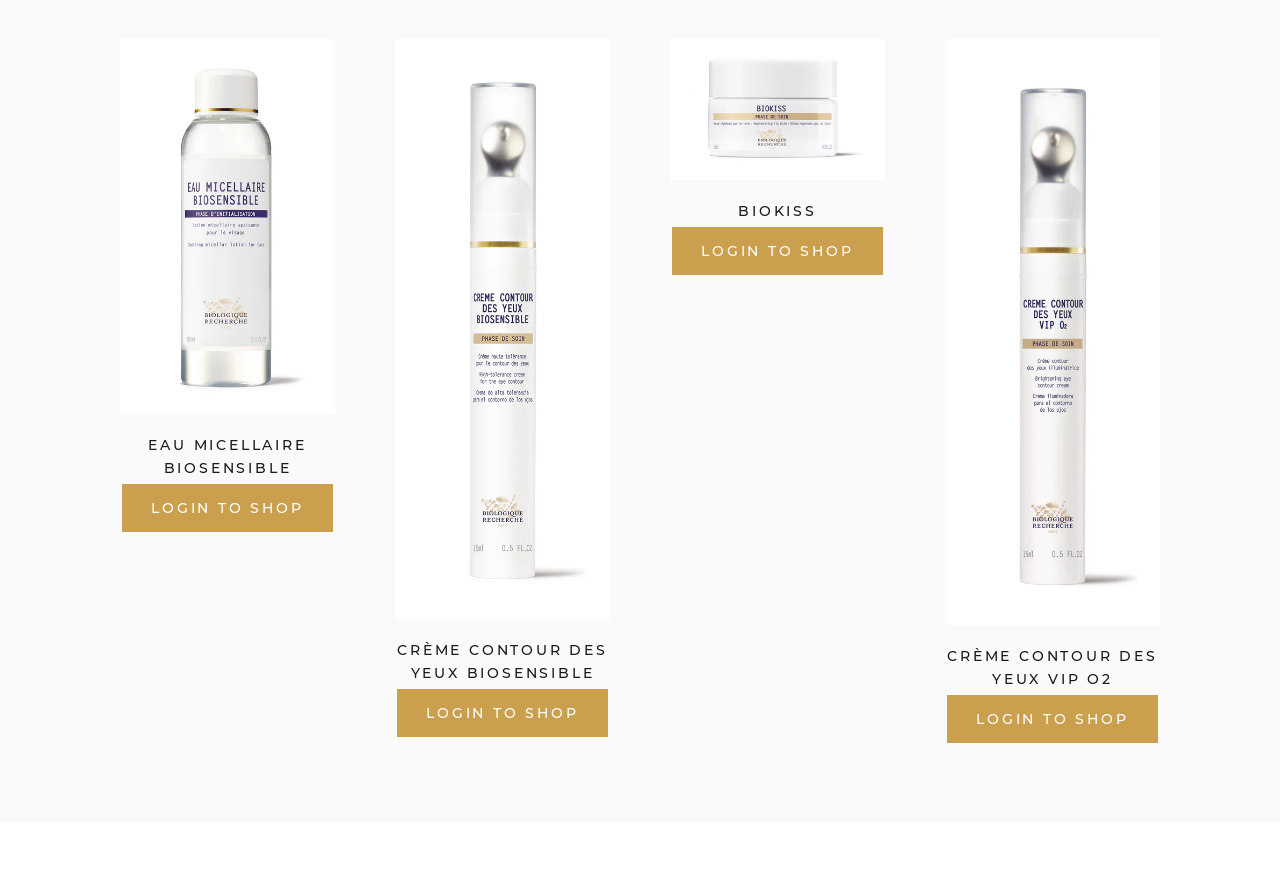Determine the bounding box coordinates of the clickable region to follow the instruction: "Explore BIOKISS product".

[0.523, 0.044, 0.691, 0.203]